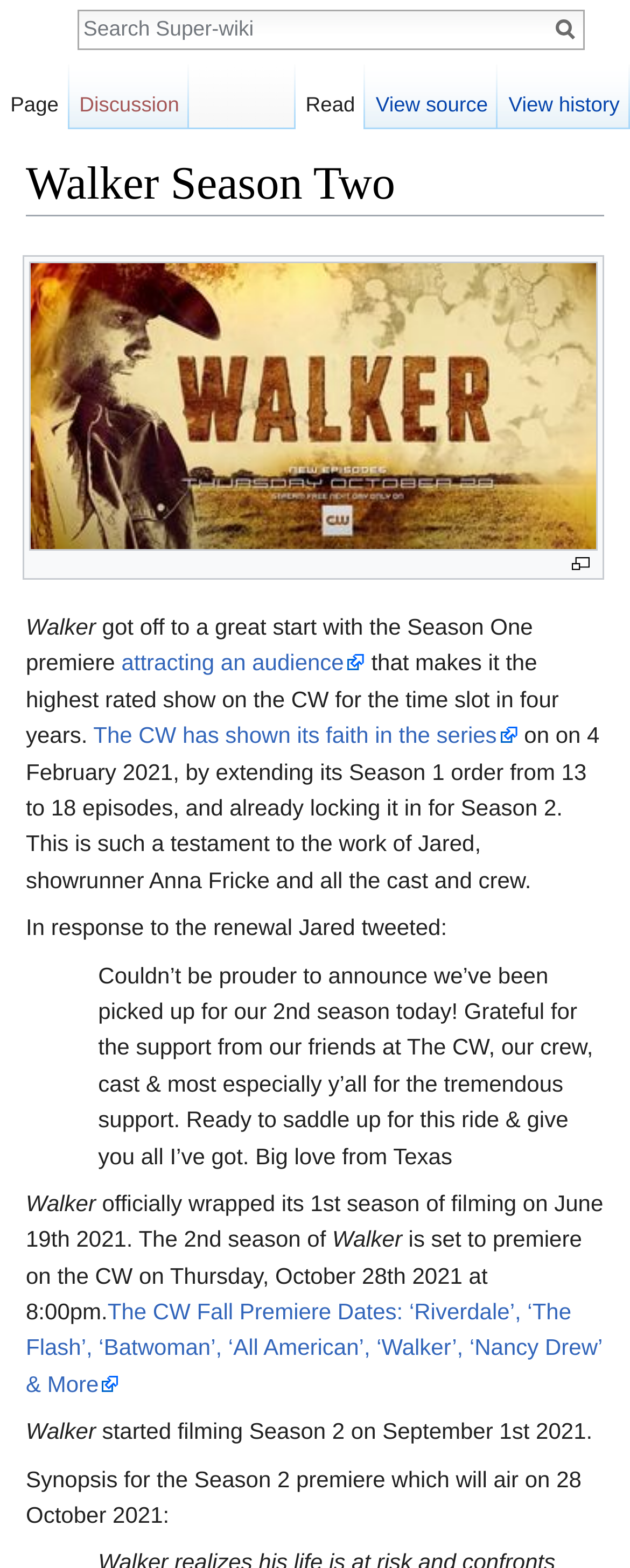Please find the bounding box coordinates for the clickable element needed to perform this instruction: "View the image".

[0.046, 0.167, 0.949, 0.351]